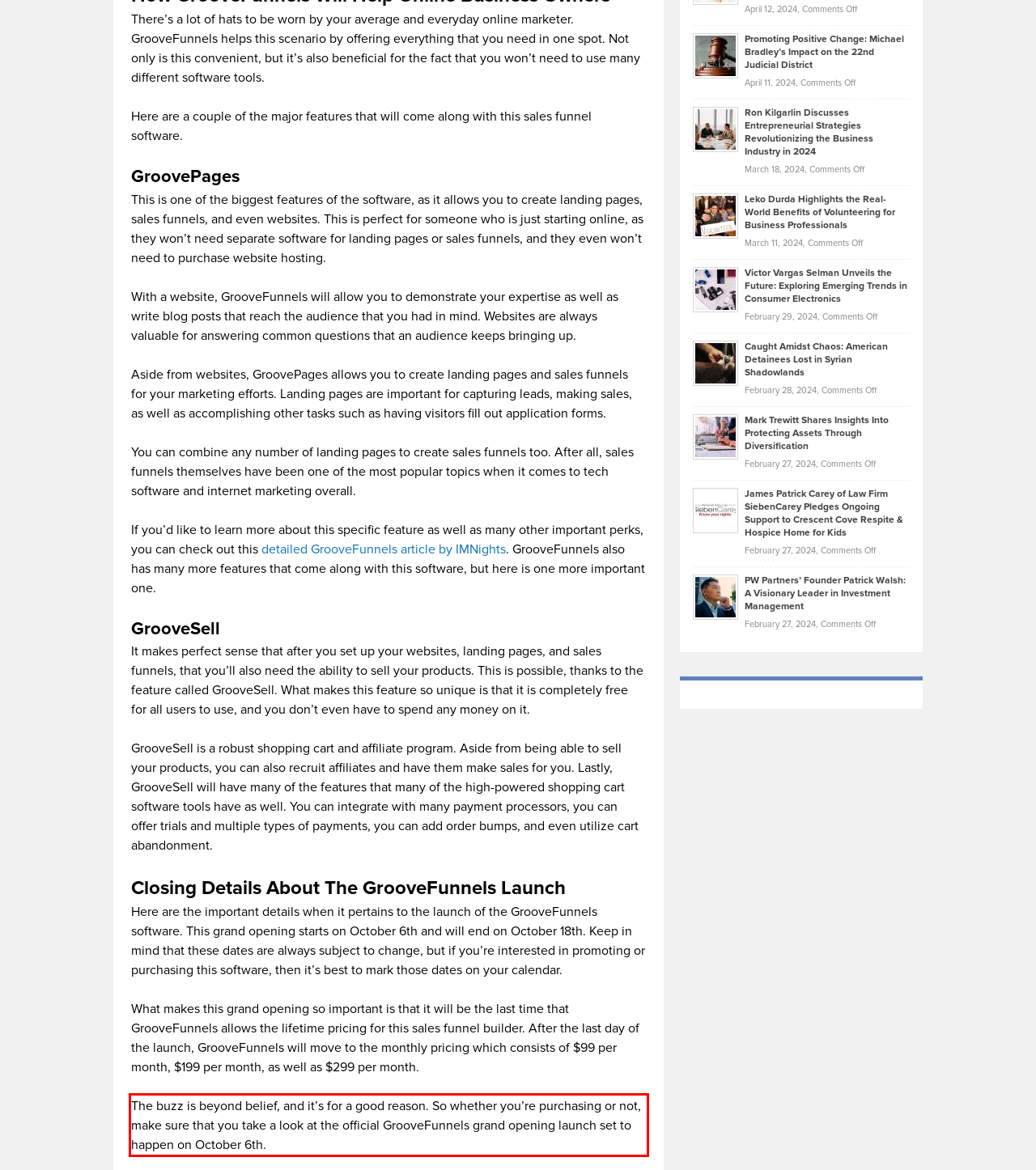You have a webpage screenshot with a red rectangle surrounding a UI element. Extract the text content from within this red bounding box.

The buzz is beyond belief, and it’s for a good reason. So whether you’re purchasing or not, make sure that you take a look at the official GrooveFunnels grand opening launch set to happen on October 6th.